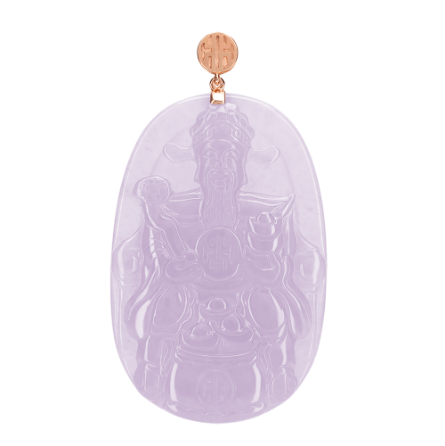Give a detailed account of the visual content in the image.

This image features a beautifully crafted jade pendant depicting the Grand Wealth God, Bi Gan. The jade, in a delicate lavender hue, is intricately carved to showcase Bi Gan in a regal seated position, complete with traditional attire and a serene expression. Above the figure is a decorative rose gold attachment, adding a touch of elegance to the piece. Bi Gan is revered as a potent symbol of wealth, known to bless devotees with abundance and prosperity, making this pendant not only a stunning accessory but also a meaningful talisman for those seeking financial success and breakthroughs in their endeavors.